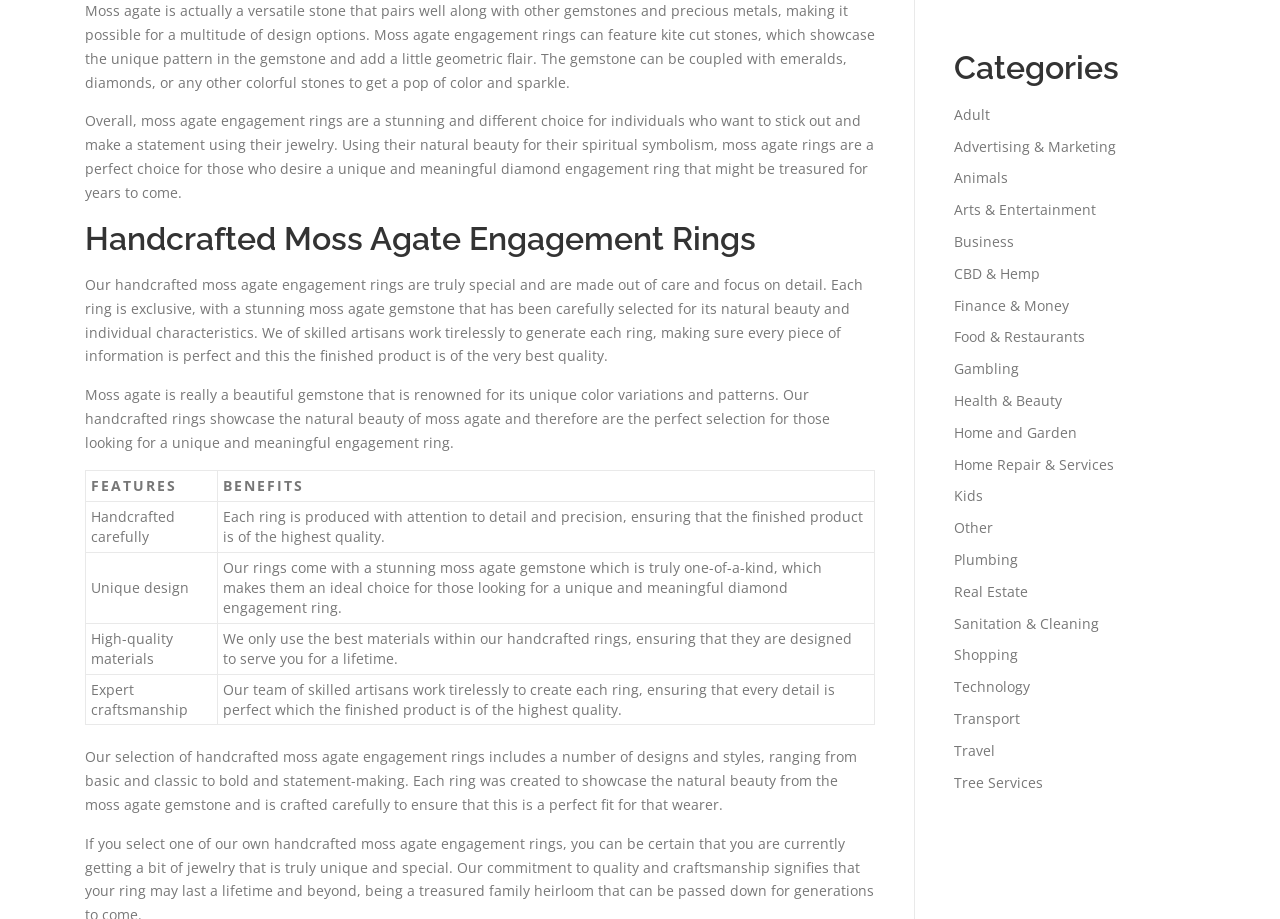Based on the image, please elaborate on the answer to the following question:
What type of gemstone is featured in the engagement rings?

The webpage repeatedly mentions 'moss agate' in the context of engagement rings, indicating that it is the type of gemstone being featured. The text also describes the unique characteristics and patterns of moss agate, further supporting this conclusion.